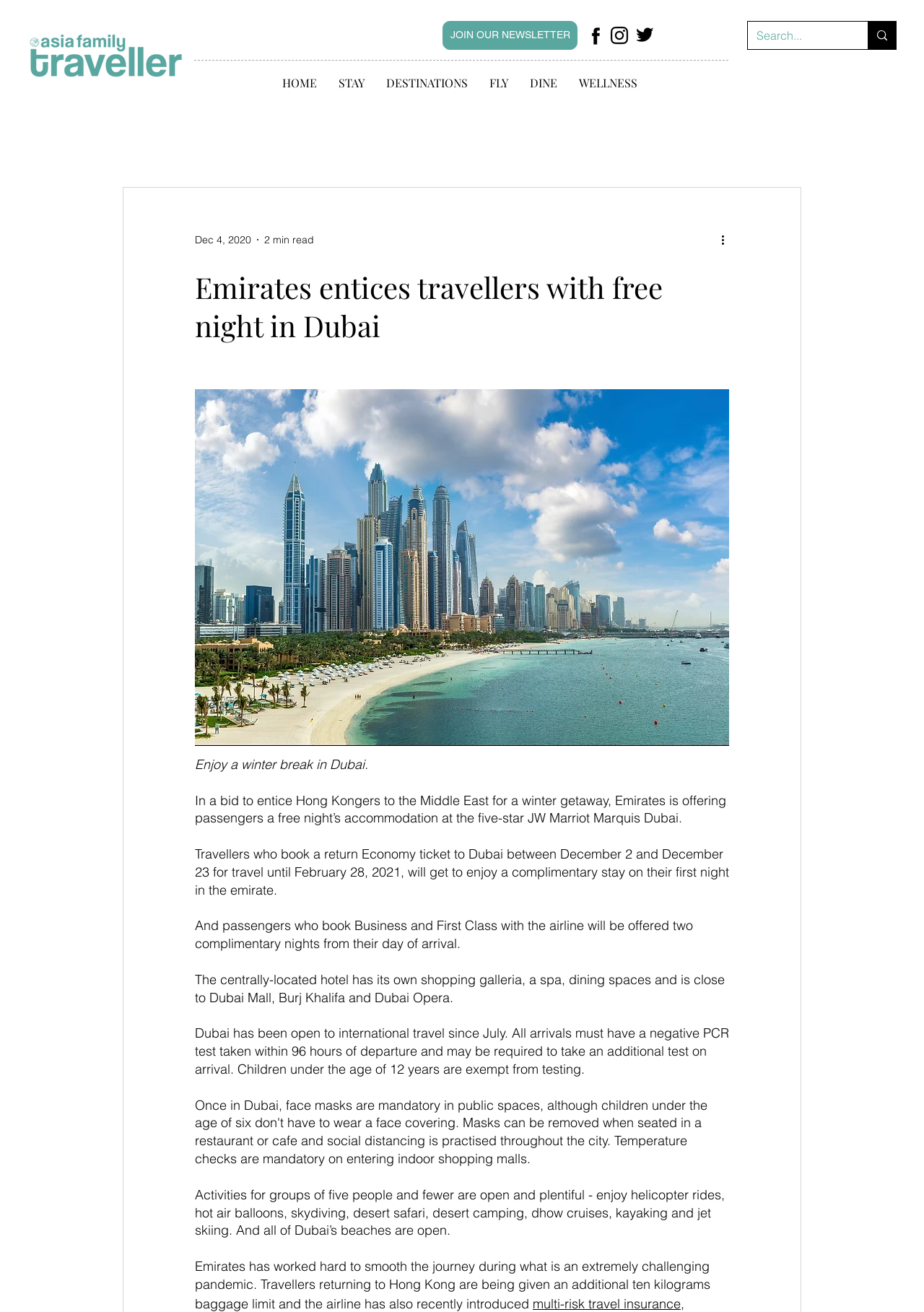Provide a brief response in the form of a single word or phrase:
What is the name of the hotel being offered?

JW Marriot Marquis Dubai